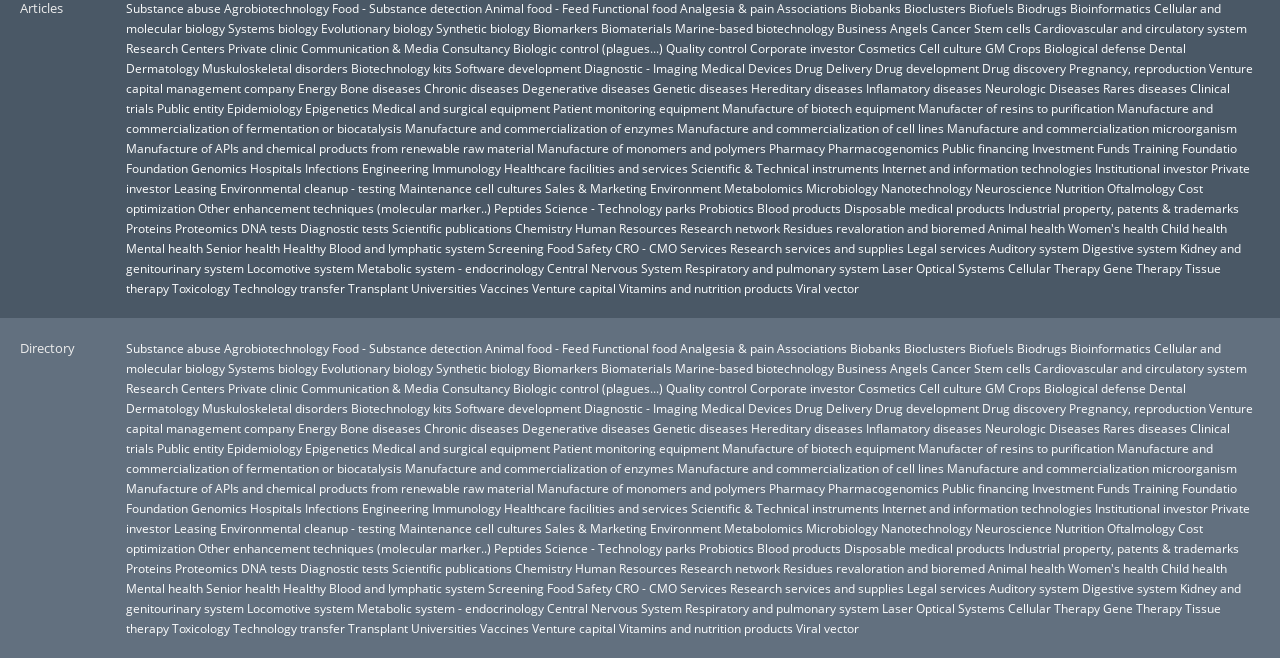What is the last link on the webpage?
Provide a one-word or short-phrase answer based on the image.

Foundation